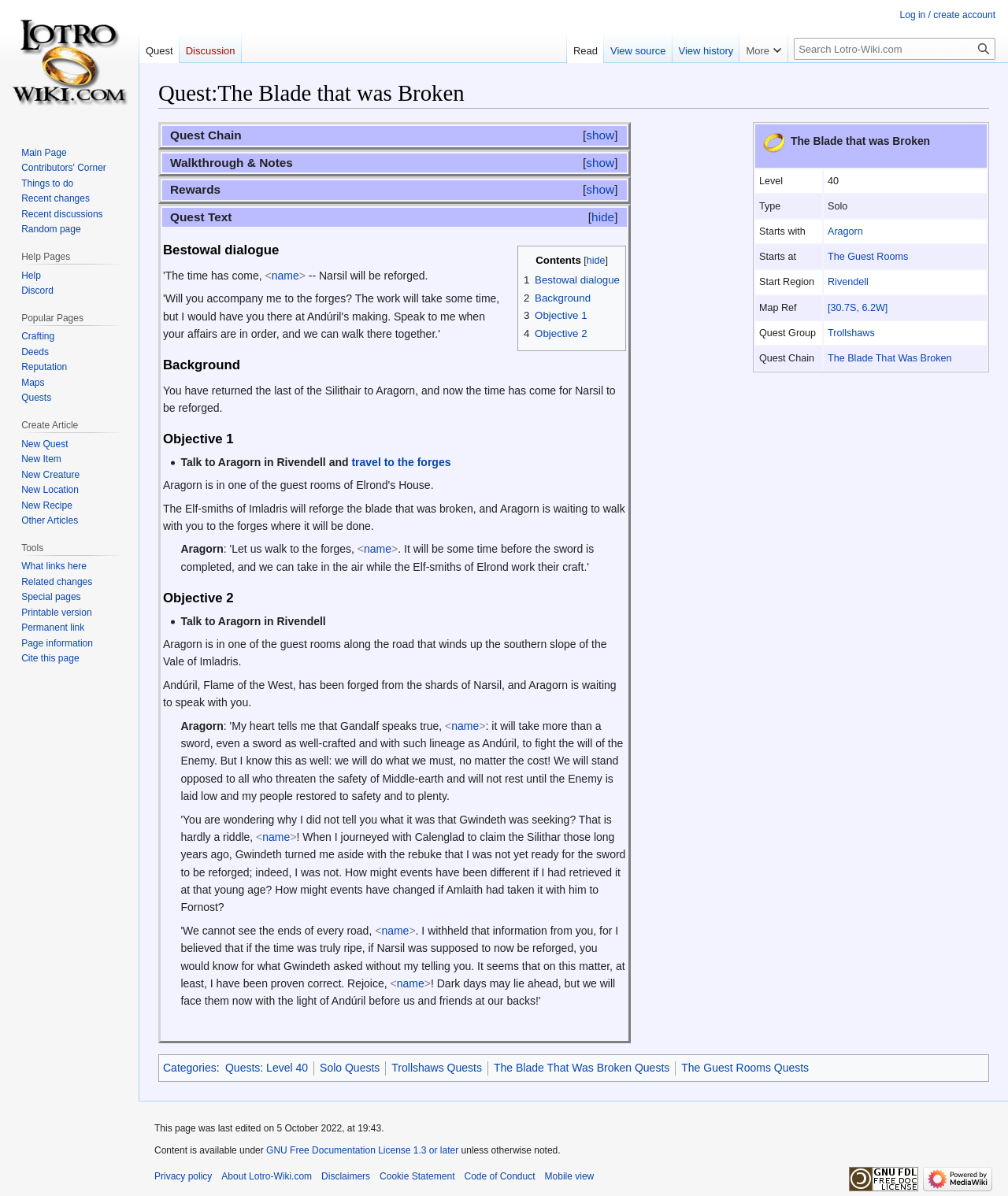Please identify the bounding box coordinates for the region that you need to click to follow this instruction: "View quest details".

[0.784, 0.112, 0.923, 0.123]